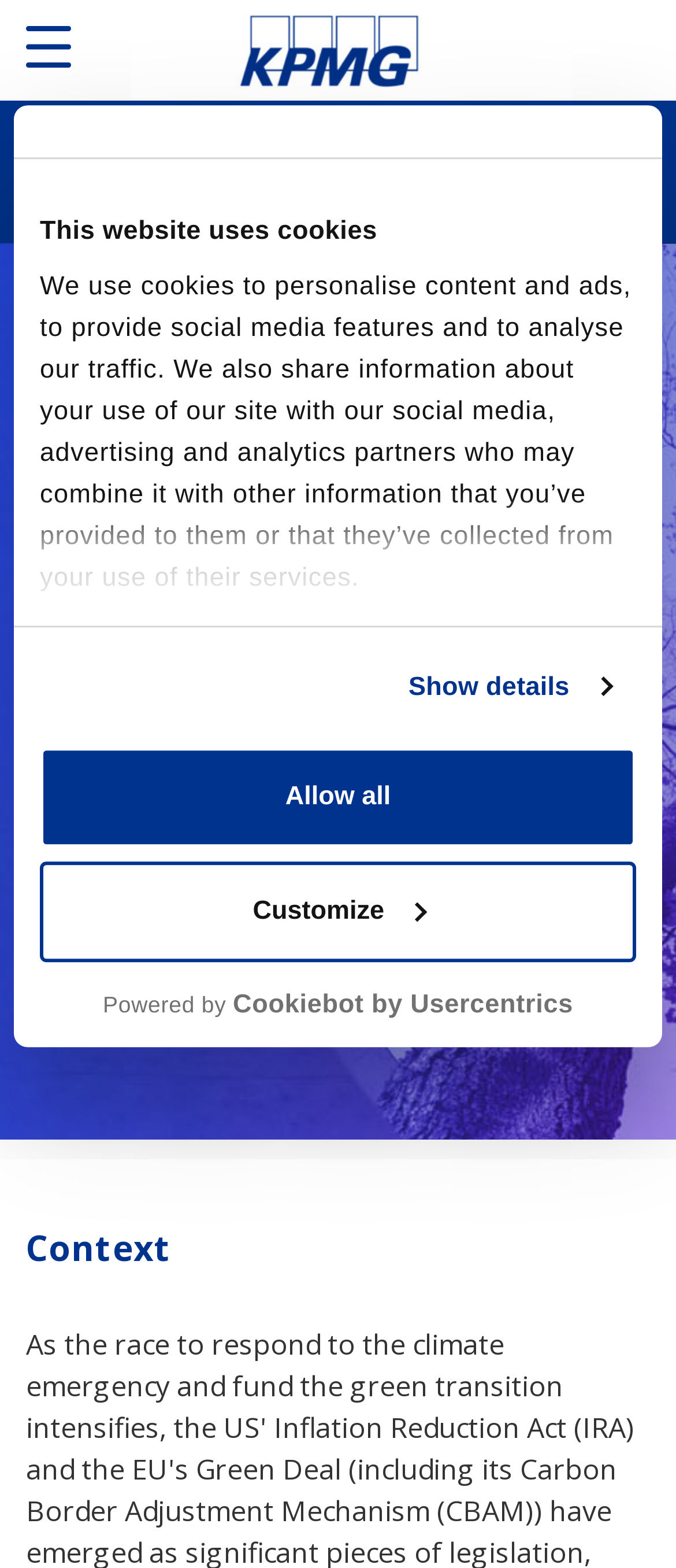What is the date of the virtual roundtable?
Answer the question with a detailed explanation, including all necessary information.

I found the date of the virtual roundtable by looking at the text 'Held on 9 November 2023' which is located at the coordinates [0.038, 0.554, 0.626, 0.581]. This text is a StaticText element and is part of the main content of the webpage.